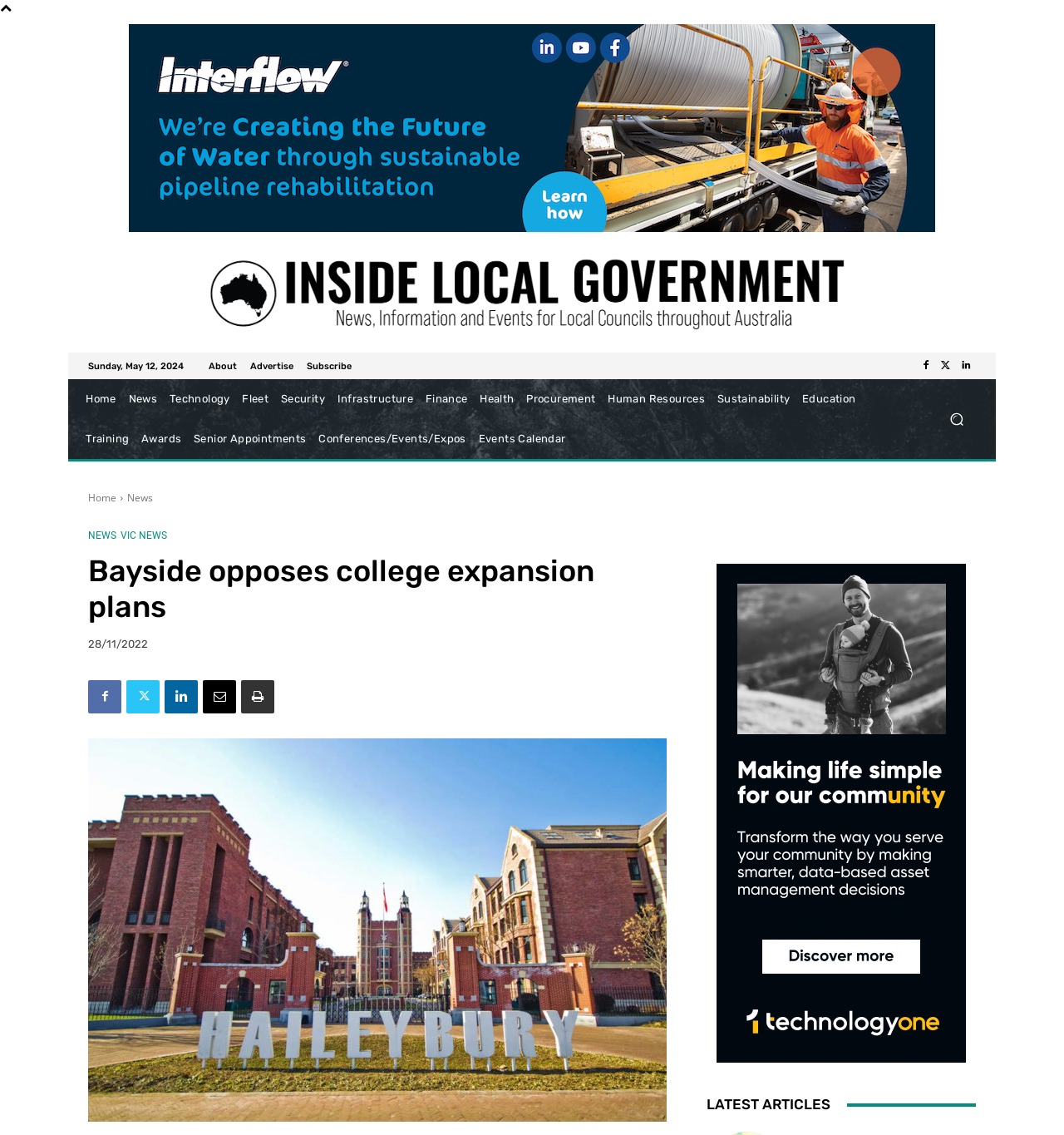Please locate the clickable area by providing the bounding box coordinates to follow this instruction: "Go to the home page".

[0.075, 0.334, 0.115, 0.369]